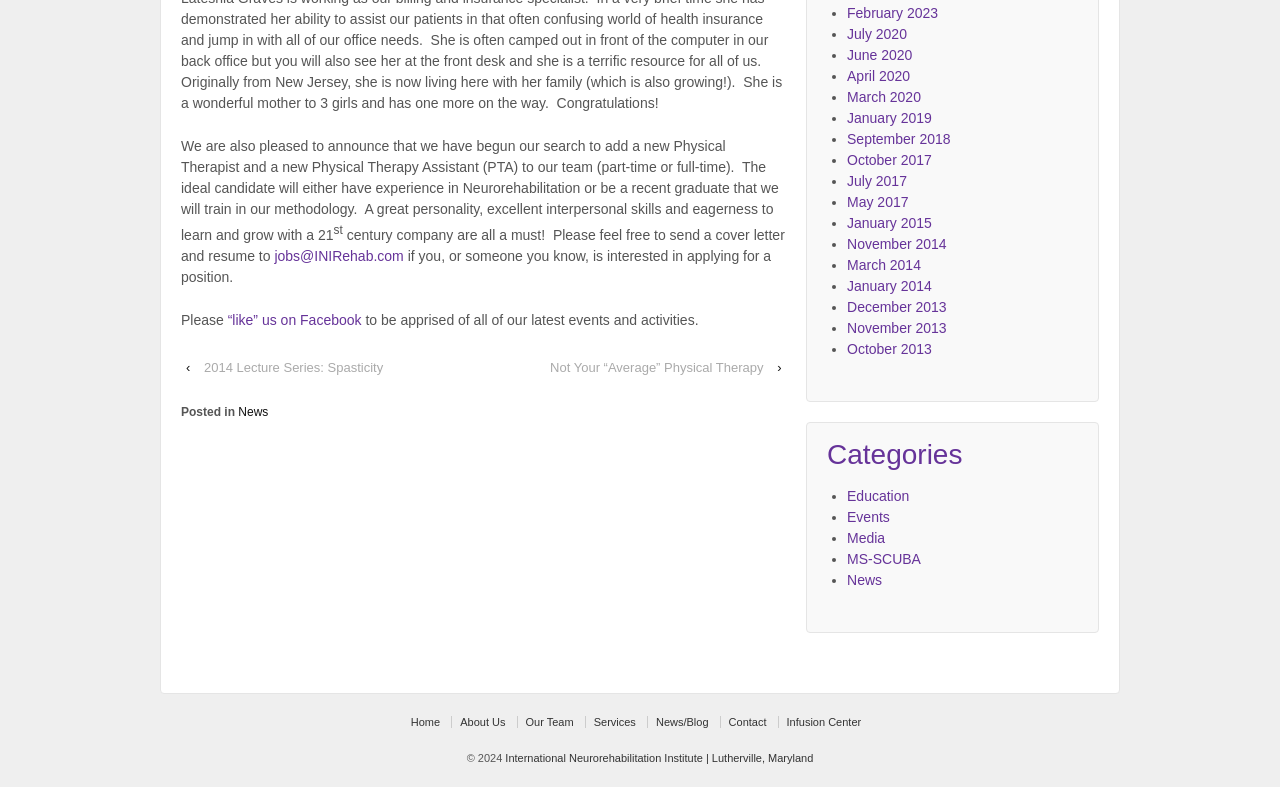Given the description "Not Your “Average” Physical Therapy", provide the bounding box coordinates of the corresponding UI element.

[0.422, 0.452, 0.604, 0.481]